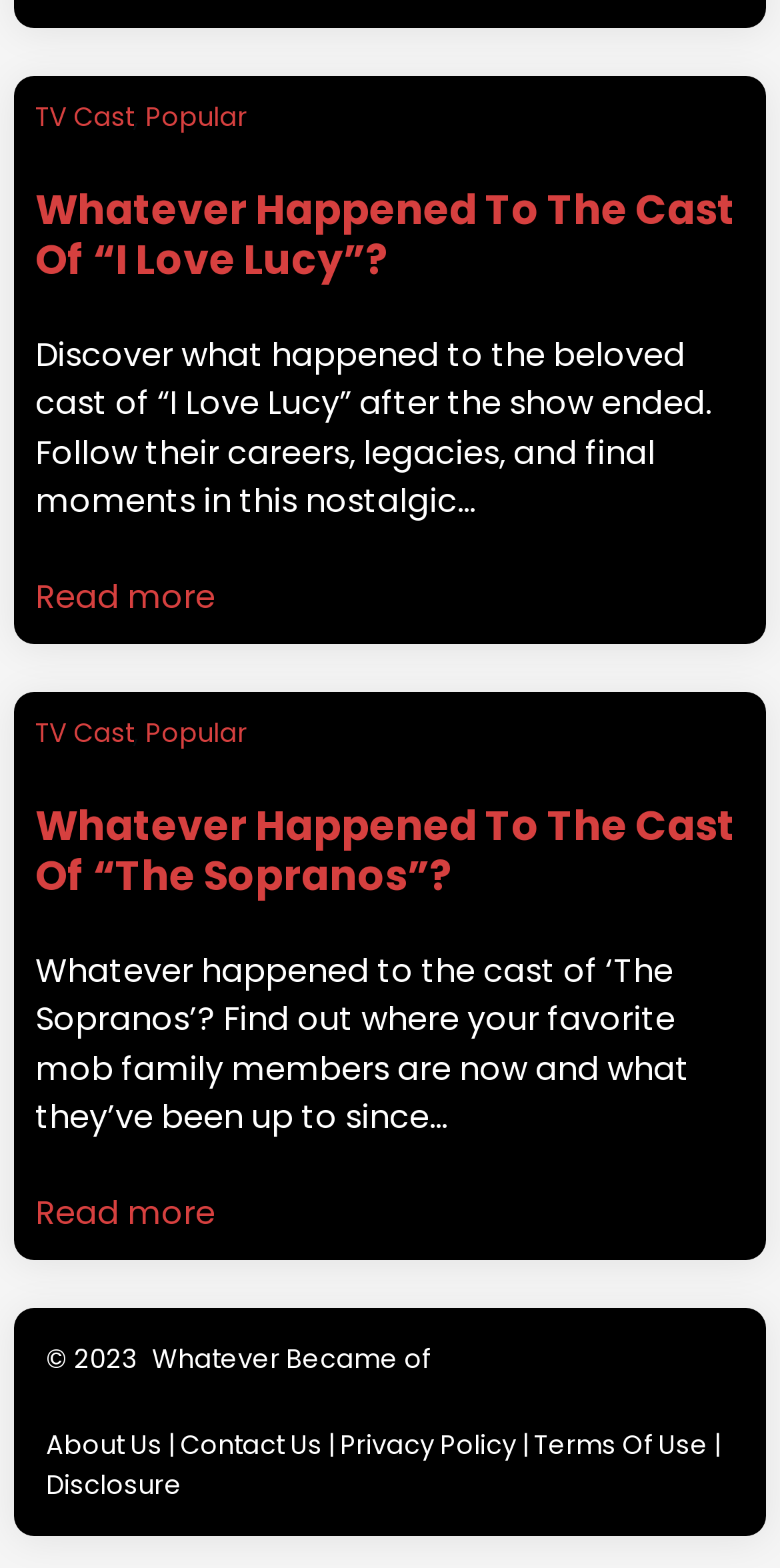Find the bounding box coordinates for the UI element whose description is: "Popular". The coordinates should be four float numbers between 0 and 1, in the format [left, top, right, bottom].

[0.187, 0.063, 0.317, 0.085]